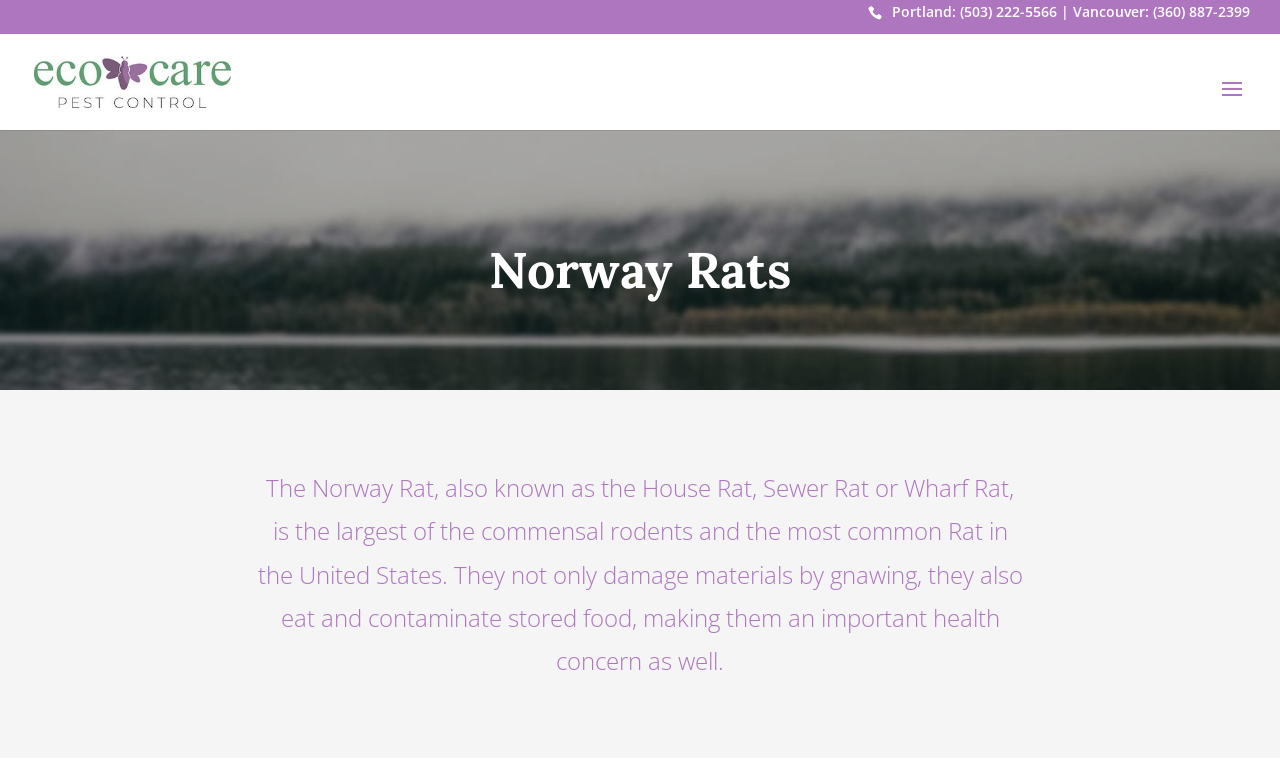What is the phone number for Vancouver?
Please look at the screenshot and answer using one word or phrase.

(360) 887-2399